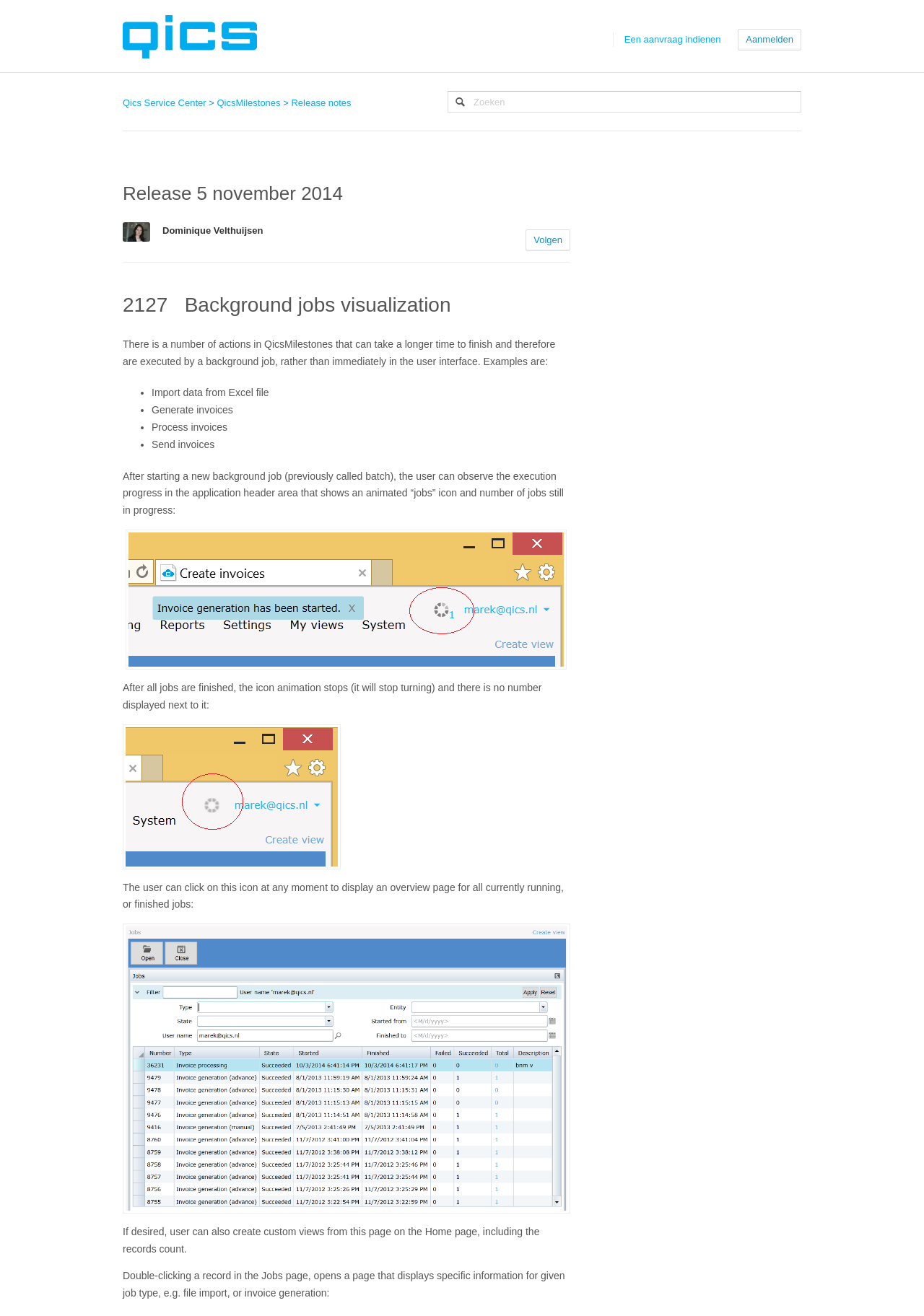Locate the bounding box coordinates of the element that should be clicked to fulfill the instruction: "Click on the 'ADVERTISE' link".

None